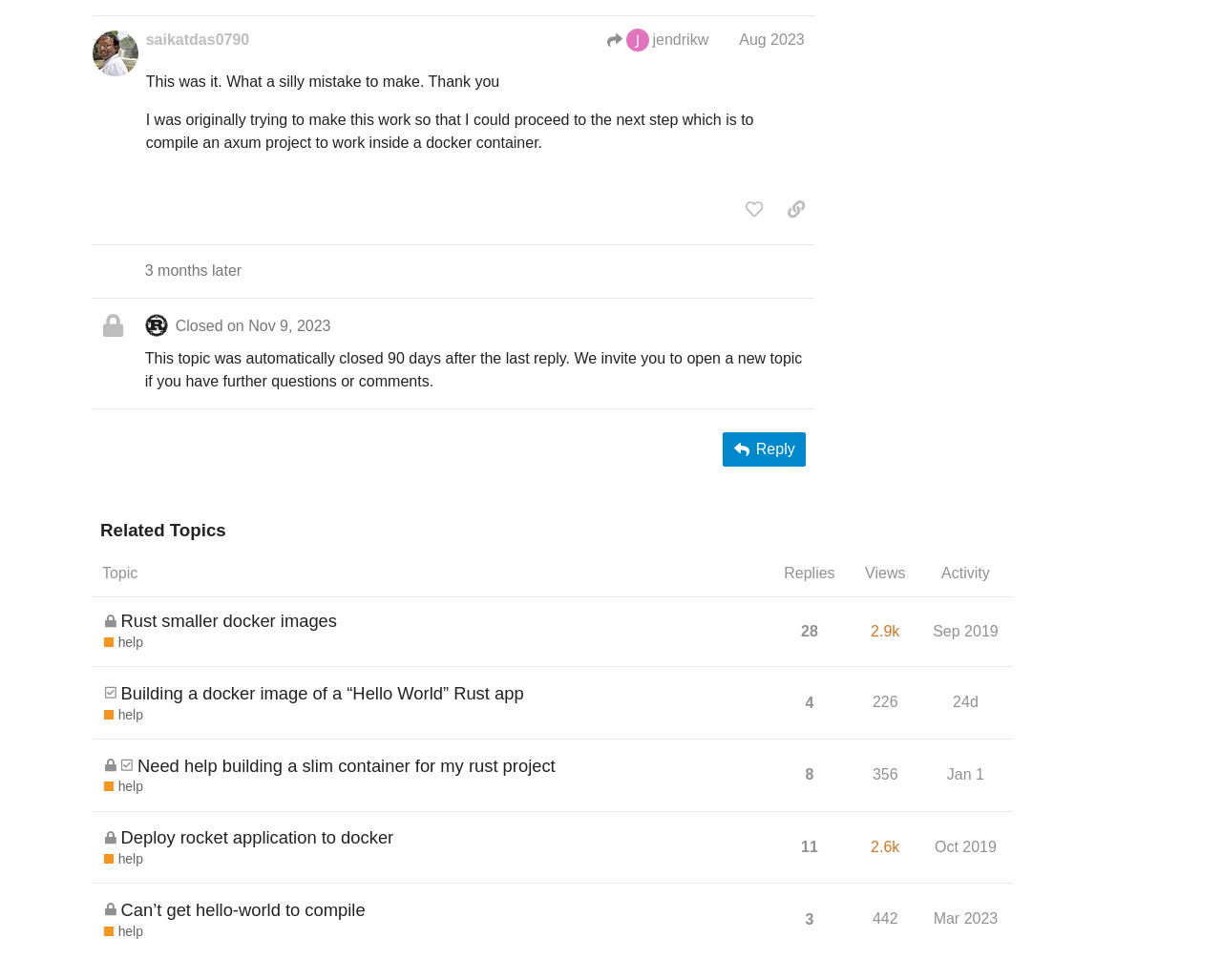Specify the bounding box coordinates of the element's region that should be clicked to achieve the following instruction: "Copy a link to this post to clipboard". The bounding box coordinates consist of four float numbers between 0 and 1, in the format [left, top, right, bottom].

[0.637, 0.197, 0.667, 0.23]